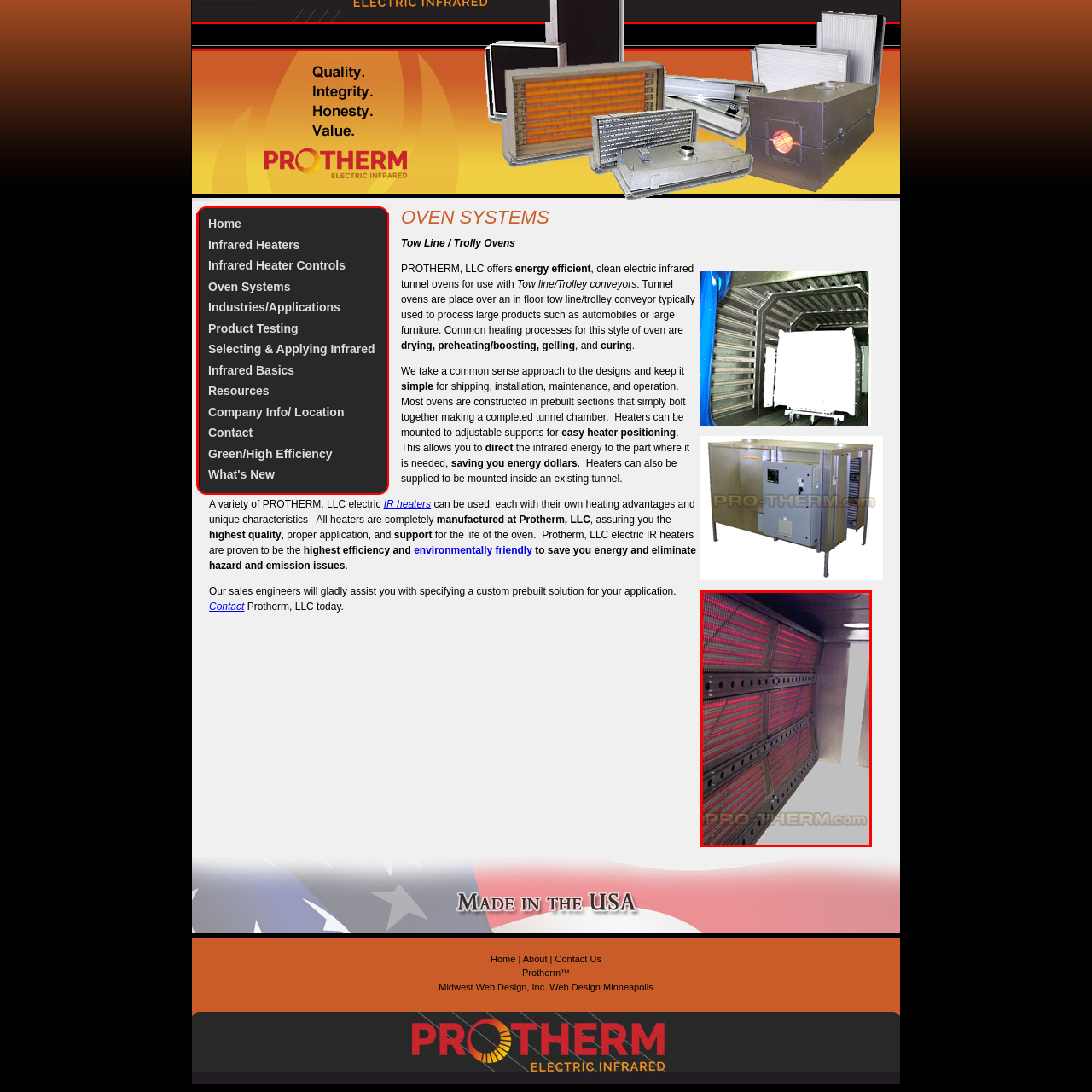What is the primary use of this type of oven?
Carefully analyze the image within the red bounding box and give a comprehensive response to the question using details from the image.

According to the caption, this type of oven is popular for its use in processing large products, including automobiles and furniture, utilizing indirect heating methods that ensure optimal temperature control.